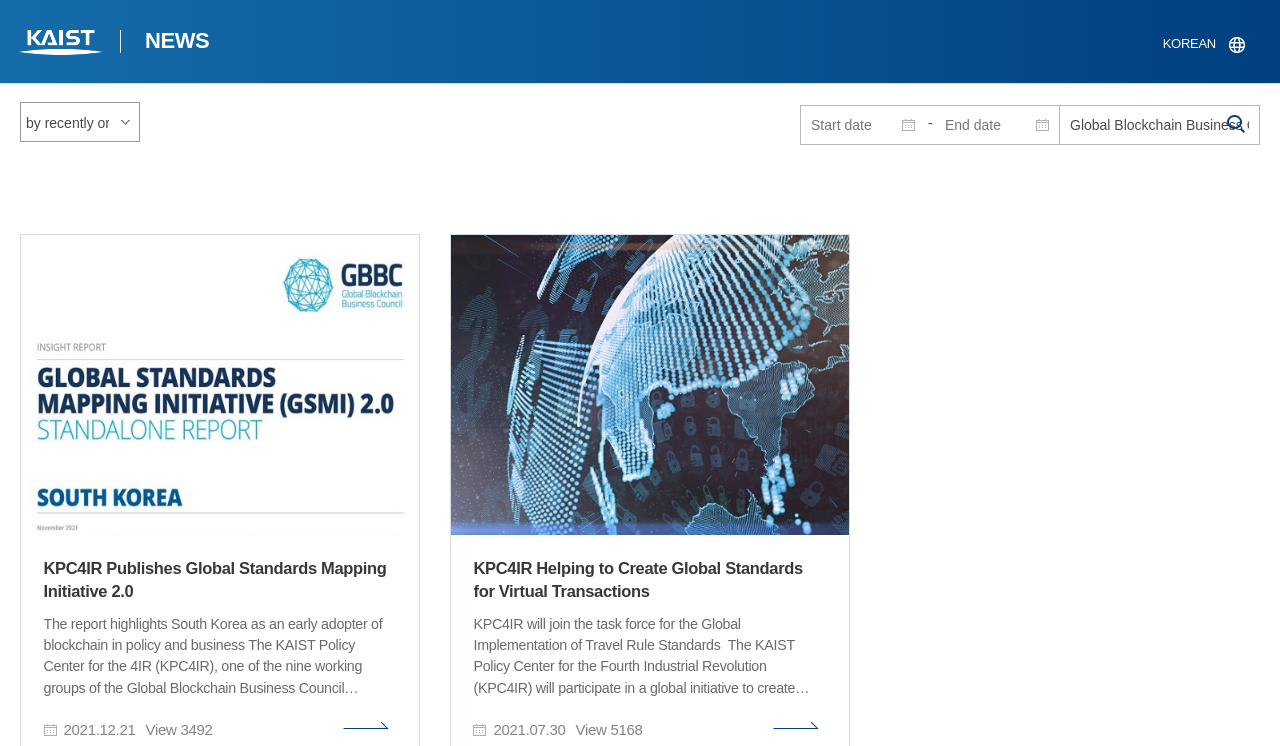Locate the bounding box coordinates of the area that needs to be clicked to fulfill the following instruction: "Choose a search condition". The coordinates should be in the format of four float numbers between 0 and 1, namely [left, top, right, bottom].

[0.016, 0.136, 0.109, 0.19]